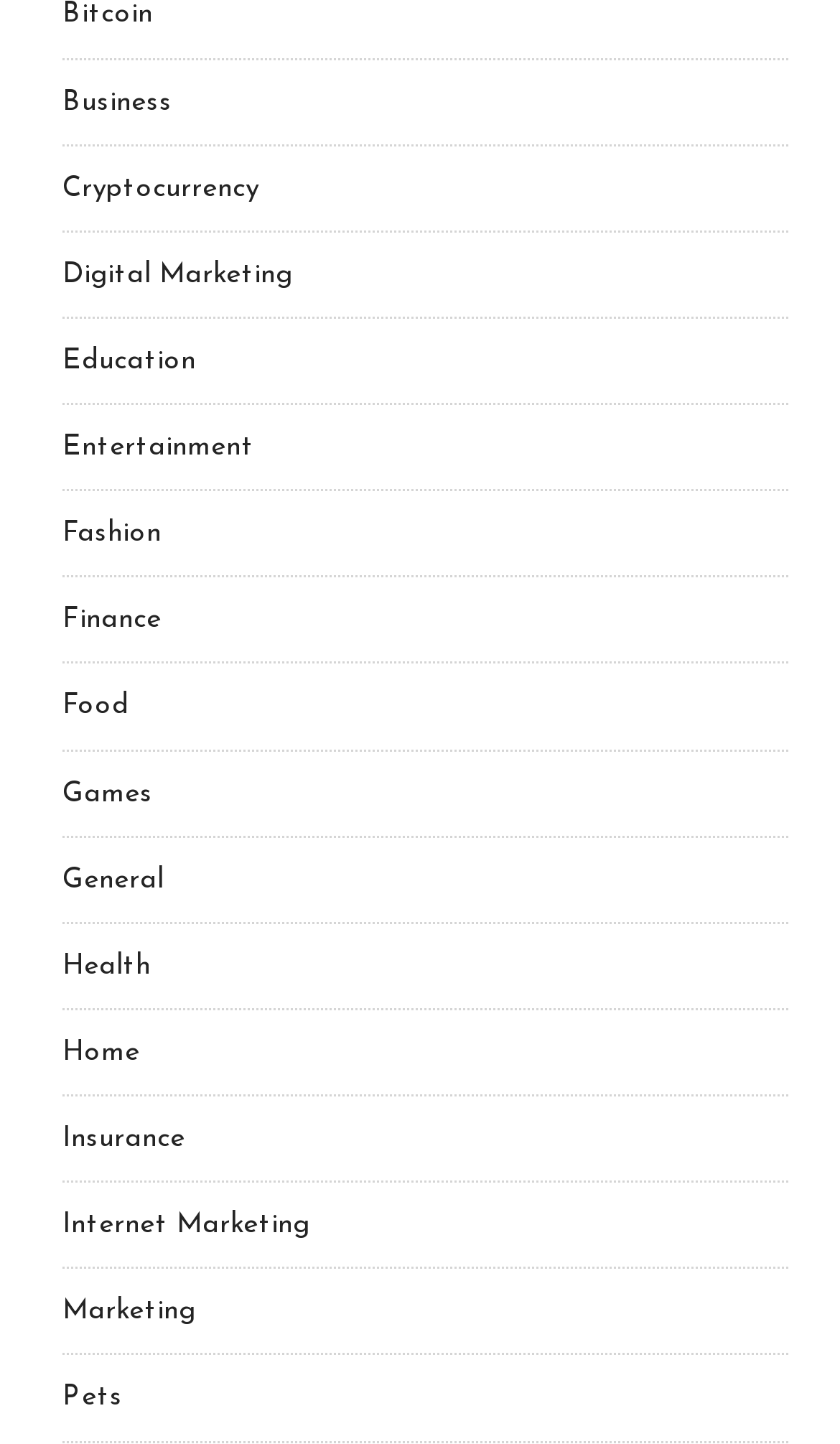Are the categories listed in alphabetical order?
Please answer the question with a single word or phrase, referencing the image.

Yes